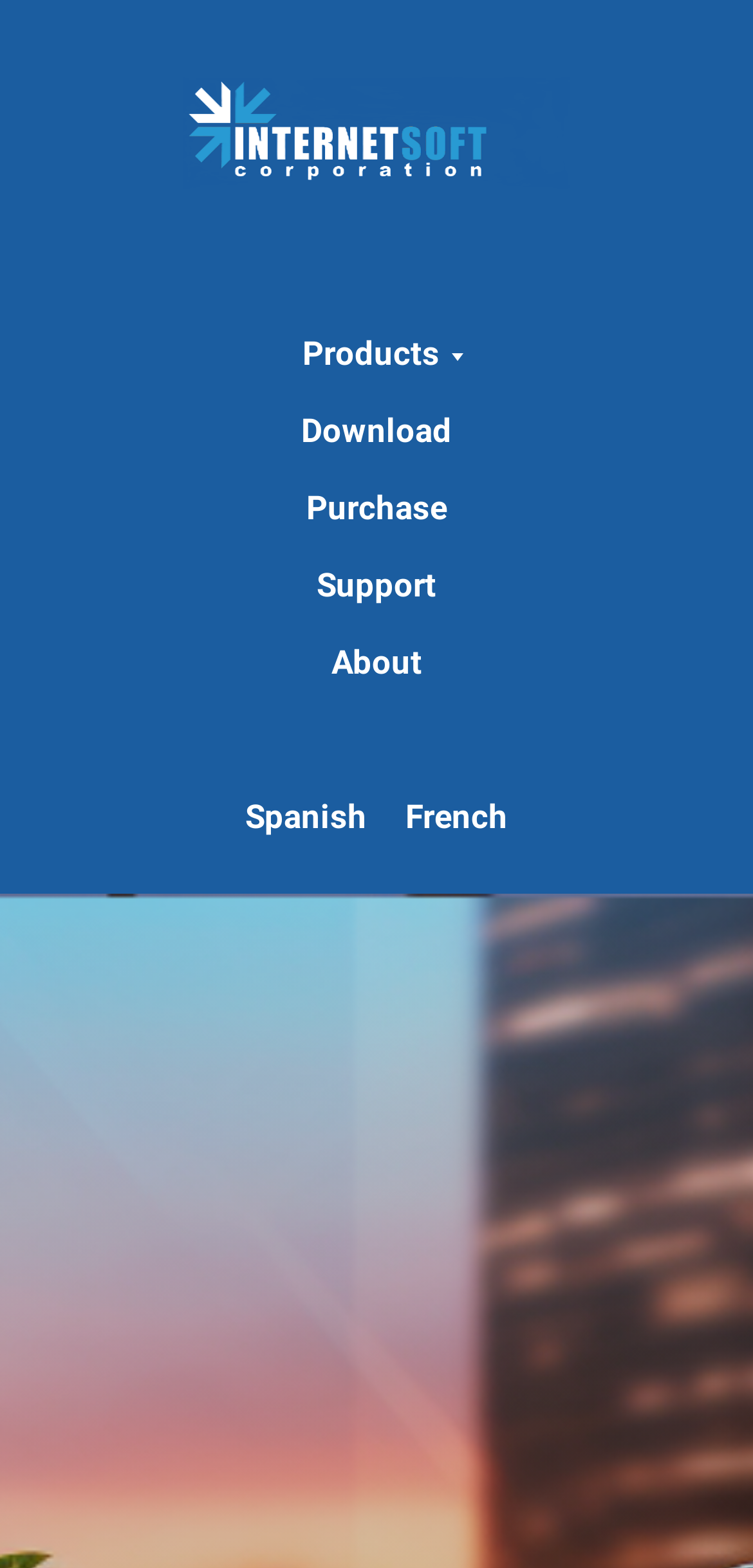Please identify the bounding box coordinates of the region to click in order to complete the given instruction: "download the app". The coordinates should be four float numbers between 0 and 1, i.e., [left, top, right, bottom].

[0.4, 0.263, 0.6, 0.287]